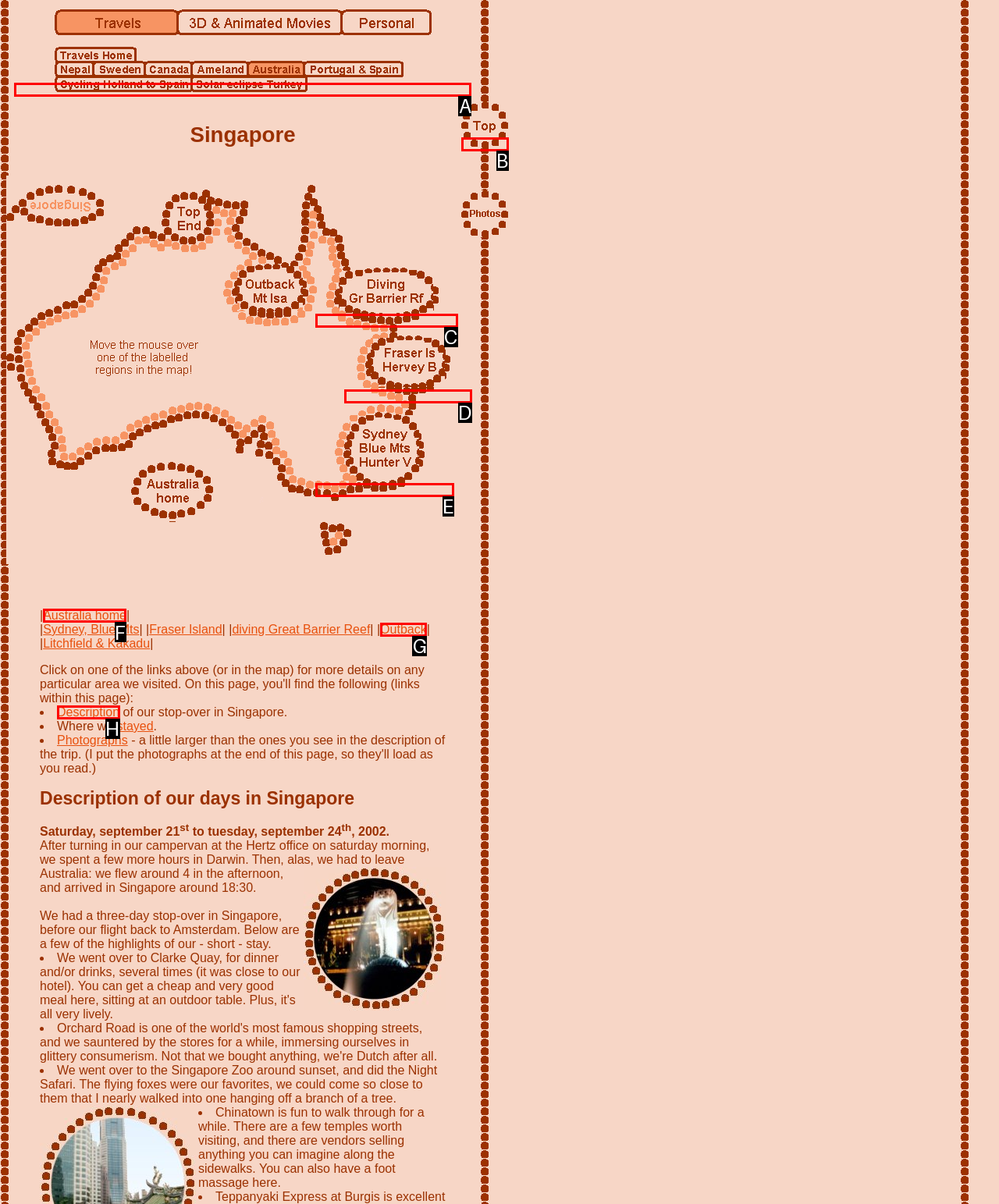For the given instruction: Go to Australia home, determine which boxed UI element should be clicked. Answer with the letter of the corresponding option directly.

F